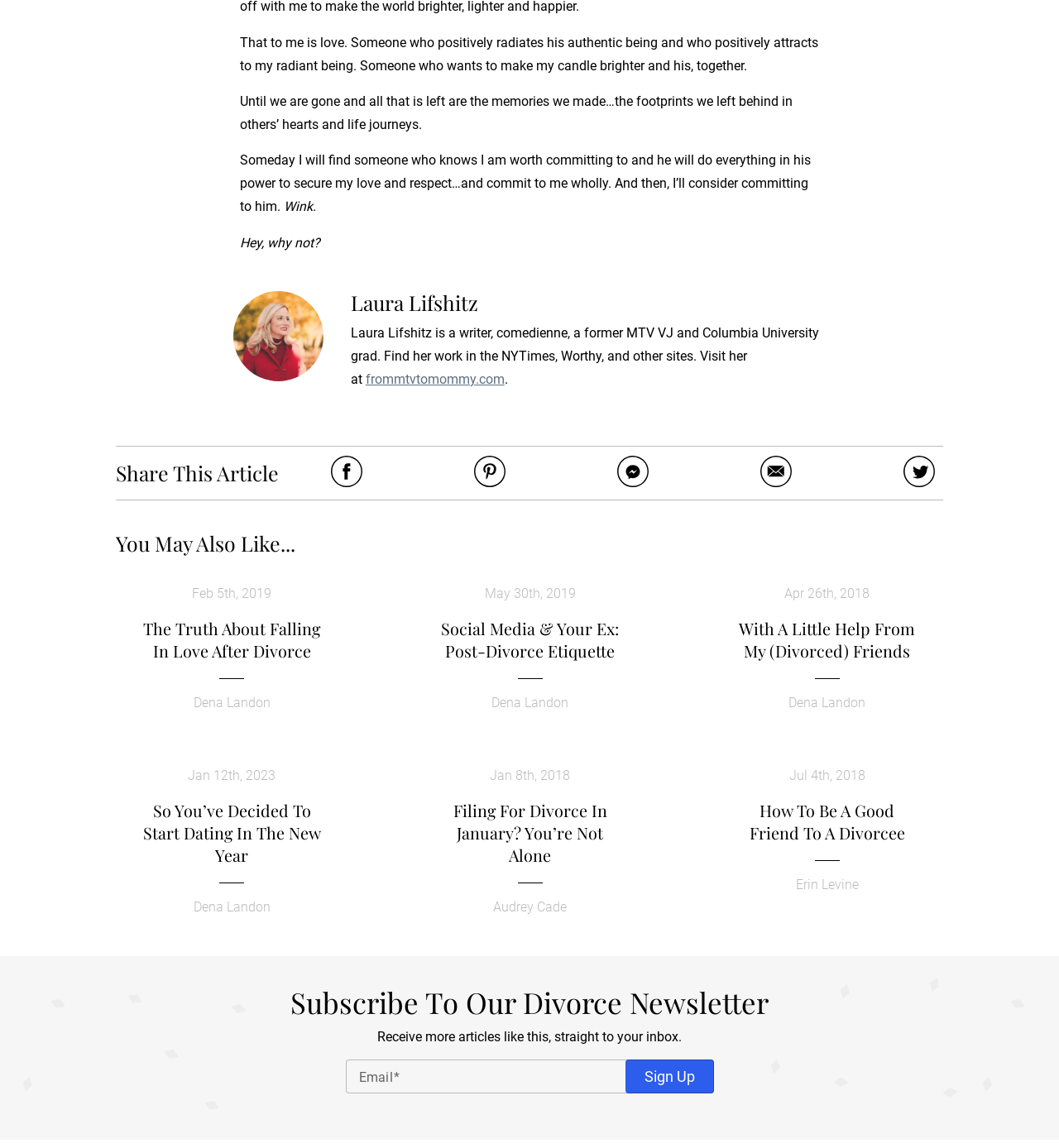Use one word or a short phrase to answer the question provided: 
How many social media platforms are available for sharing?

5